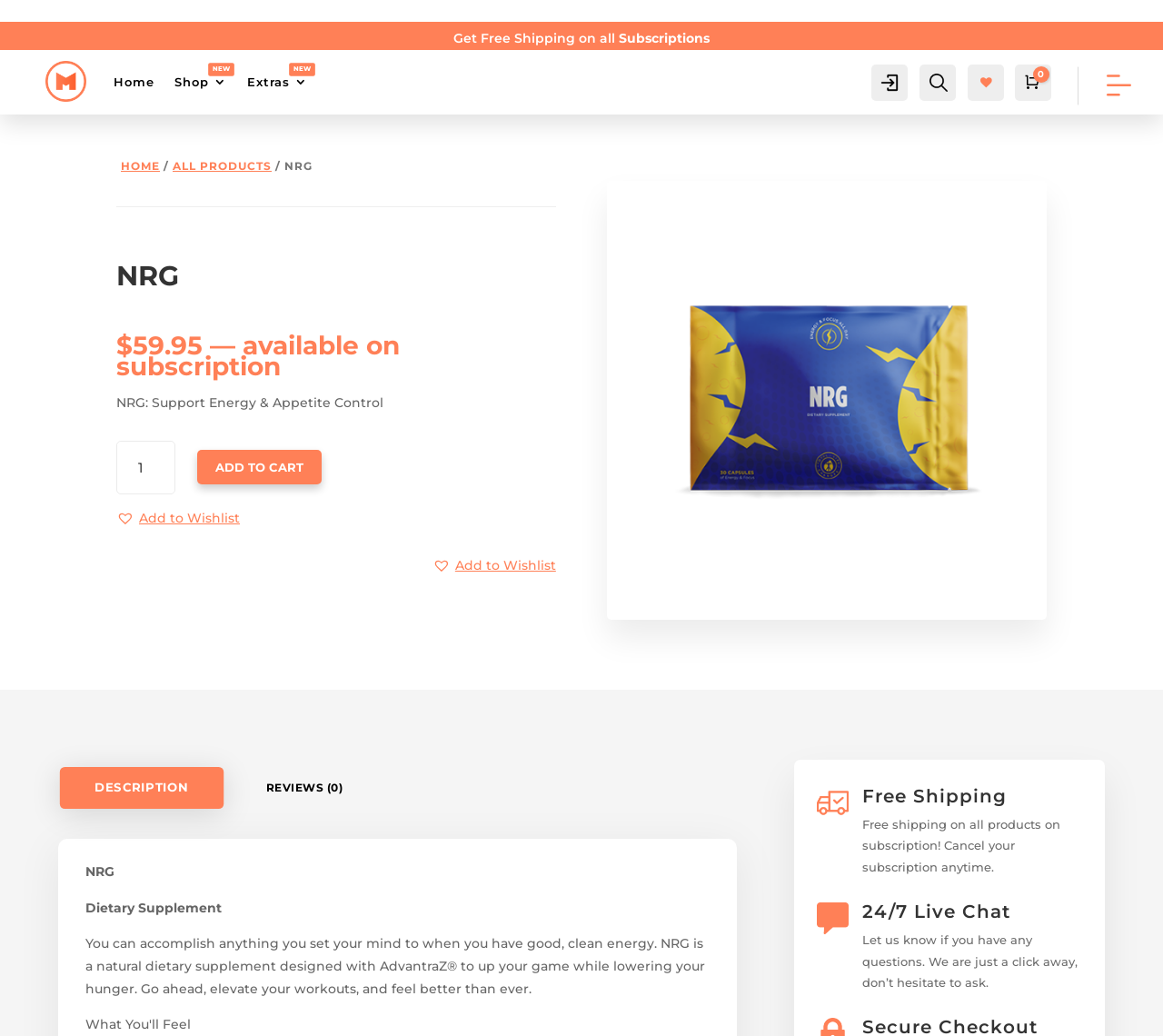What is the benefit of subscribing to the product?
Offer a detailed and exhaustive answer to the question.

The benefit of subscribing to the product can be found in the layout table with the heading 'Free Shipping' which states that there is free shipping on all products on subscription.